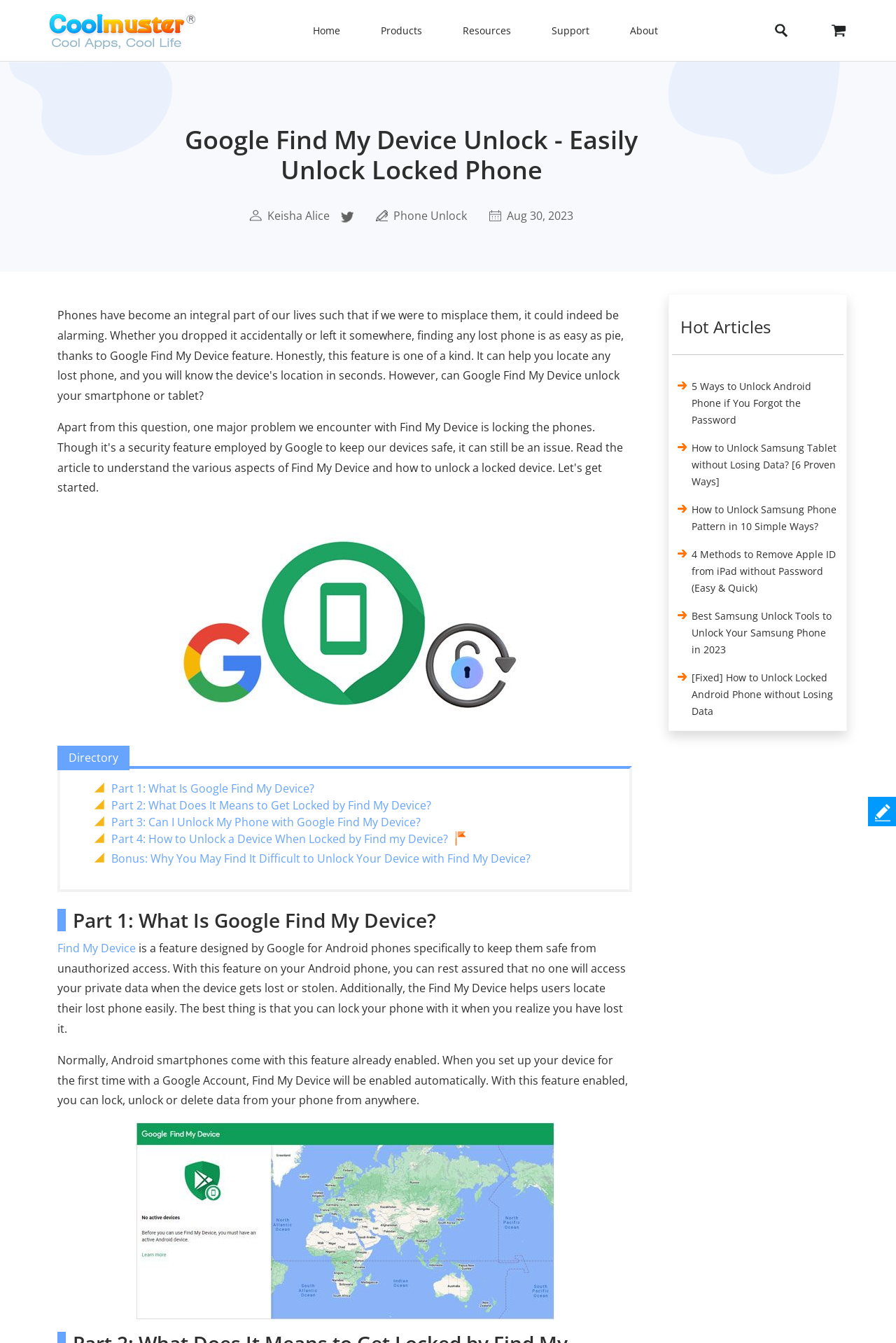Find the bounding box coordinates for the UI element that matches this description: "Find My Device".

[0.064, 0.7, 0.152, 0.712]